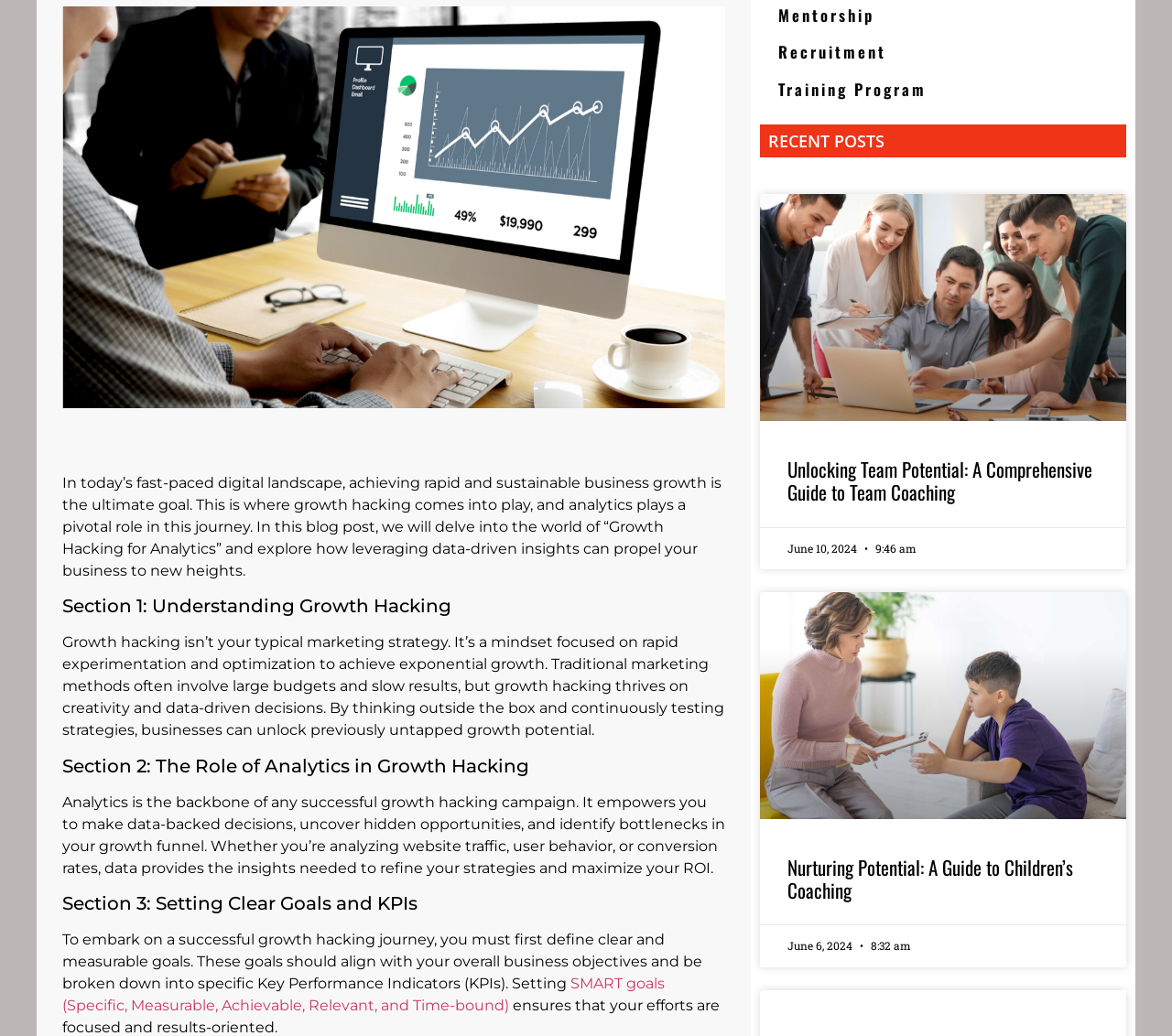Determine the bounding box coordinates for the HTML element mentioned in the following description: "Training Program". The coordinates should be a list of four floats ranging from 0 to 1, represented as [left, top, right, bottom].

[0.648, 0.07, 0.961, 0.103]